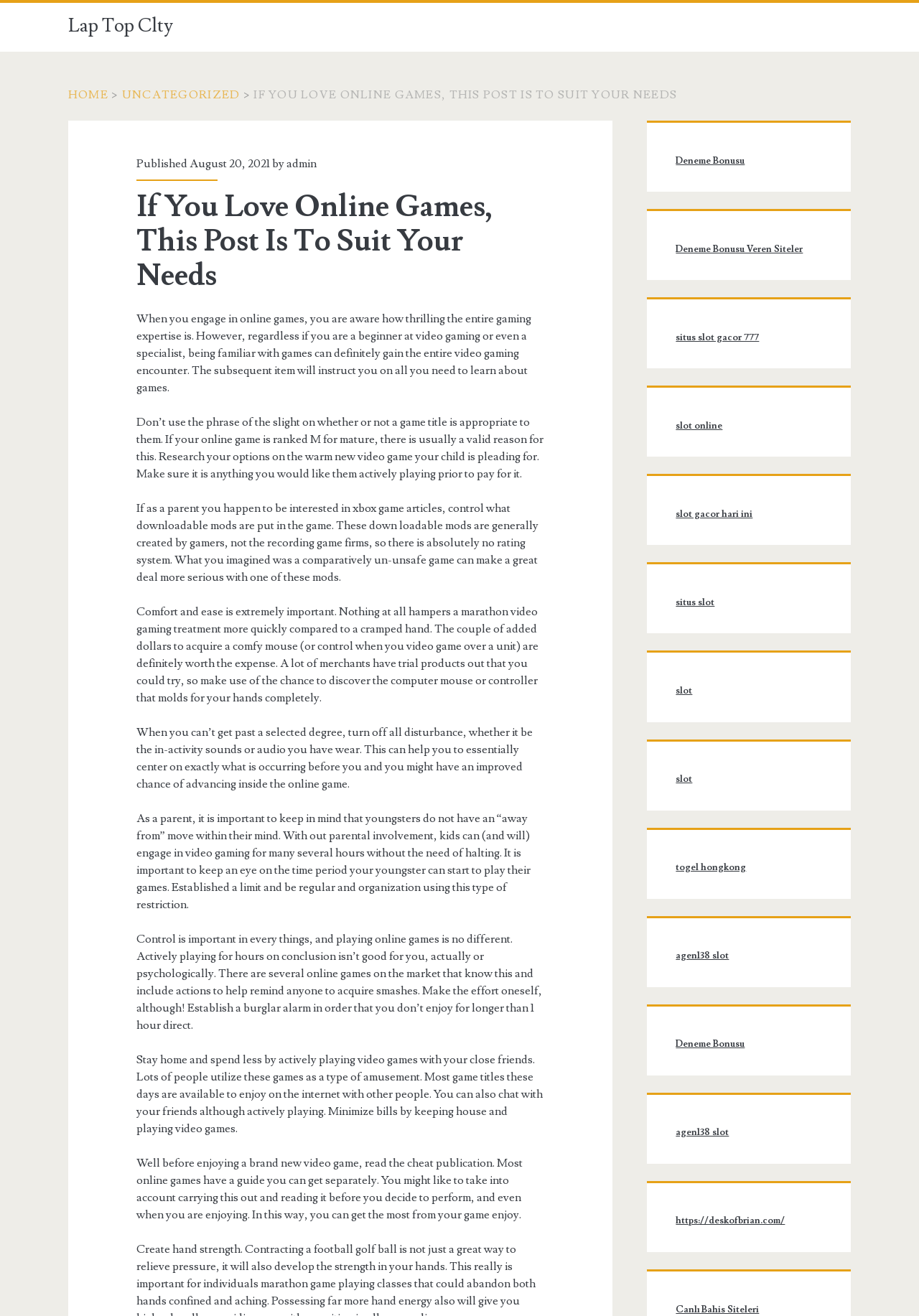What is the author of the article?
Kindly offer a detailed explanation using the data available in the image.

The author of the article can be found by looking at the published information below the title of the article, which says 'Published August 20, 2021 by admin'.